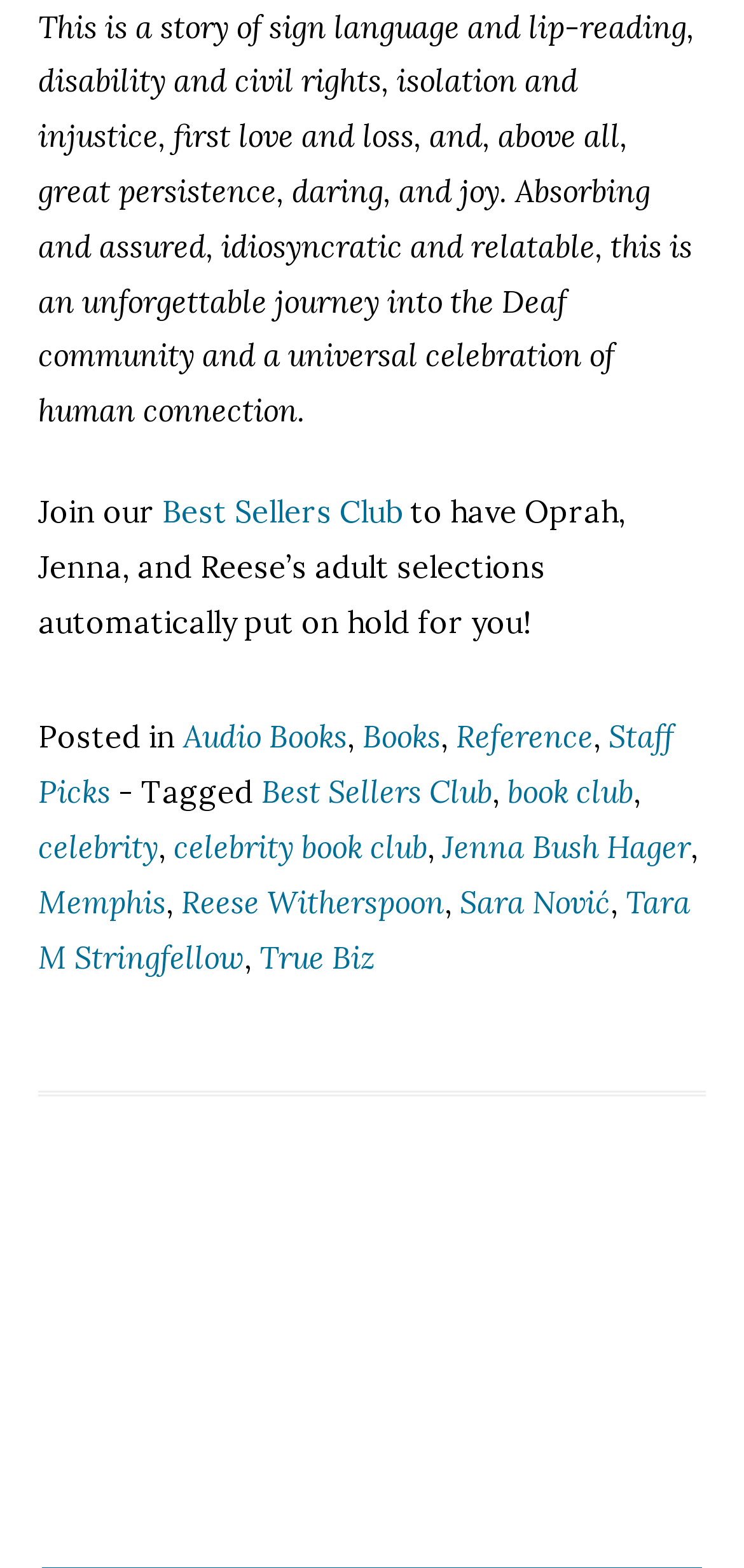Find the bounding box coordinates of the clickable element required to execute the following instruction: "View Audio Books". Provide the coordinates as four float numbers between 0 and 1, i.e., [left, top, right, bottom].

[0.246, 0.458, 0.467, 0.482]